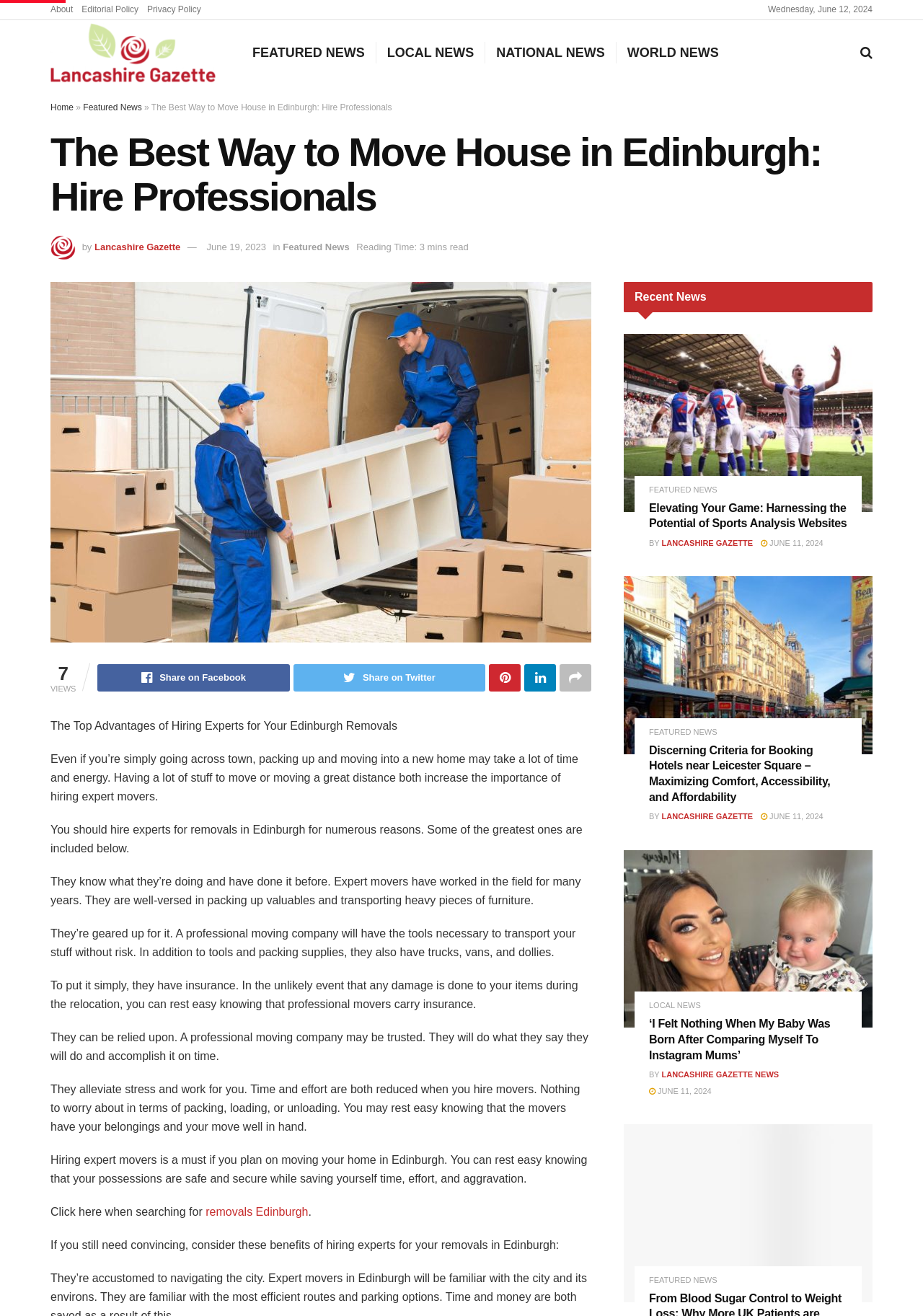Specify the bounding box coordinates of the area to click in order to execute this command: 'Read the article 'The Top Advantages of Hiring Experts for Your Edinburgh Removals''. The coordinates should consist of four float numbers ranging from 0 to 1, and should be formatted as [left, top, right, bottom].

[0.055, 0.547, 0.43, 0.556]